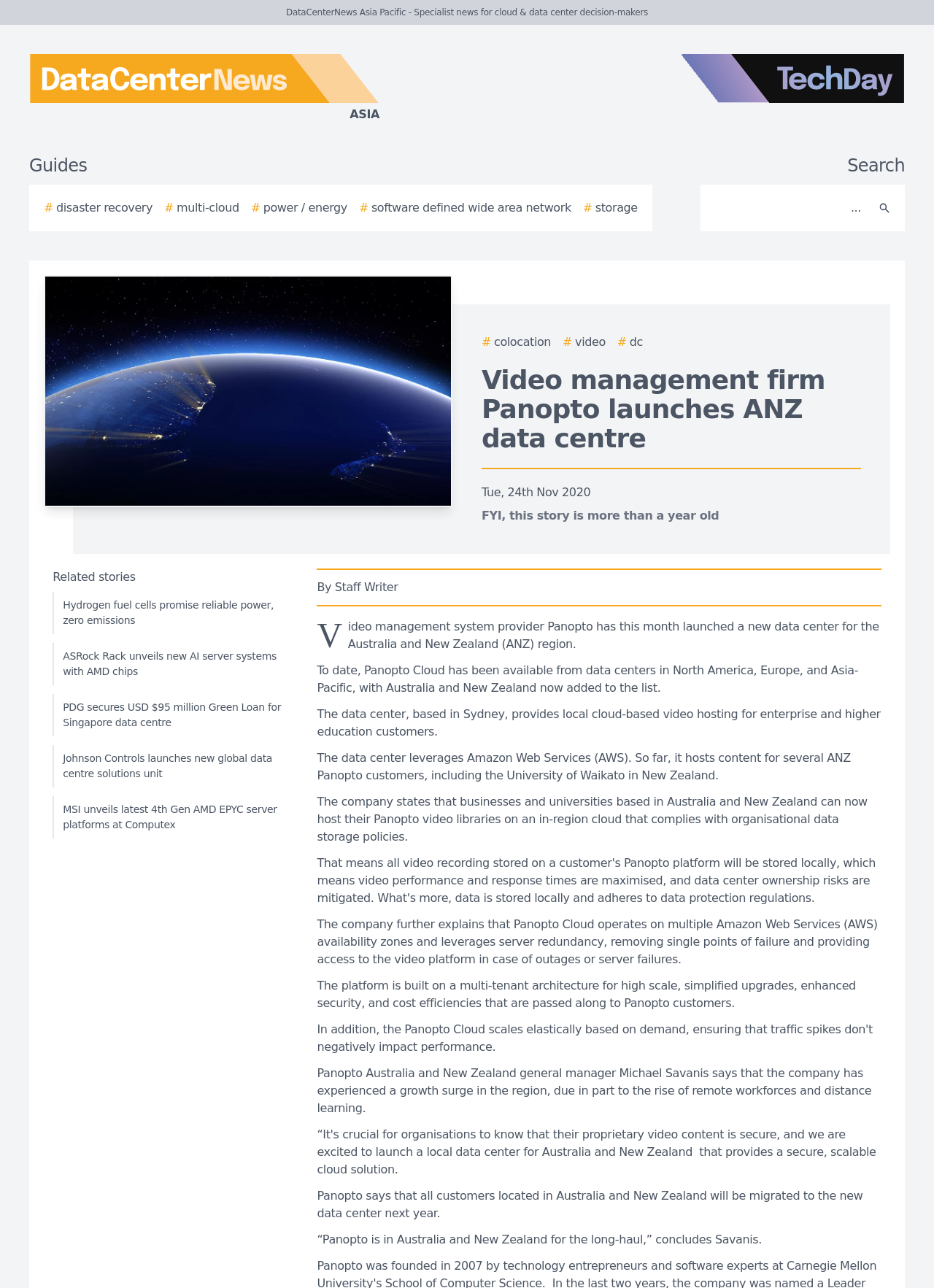Identify the bounding box coordinates of the element to click to follow this instruction: 'Learn more about disaster recovery'. Ensure the coordinates are four float values between 0 and 1, provided as [left, top, right, bottom].

[0.047, 0.155, 0.163, 0.168]